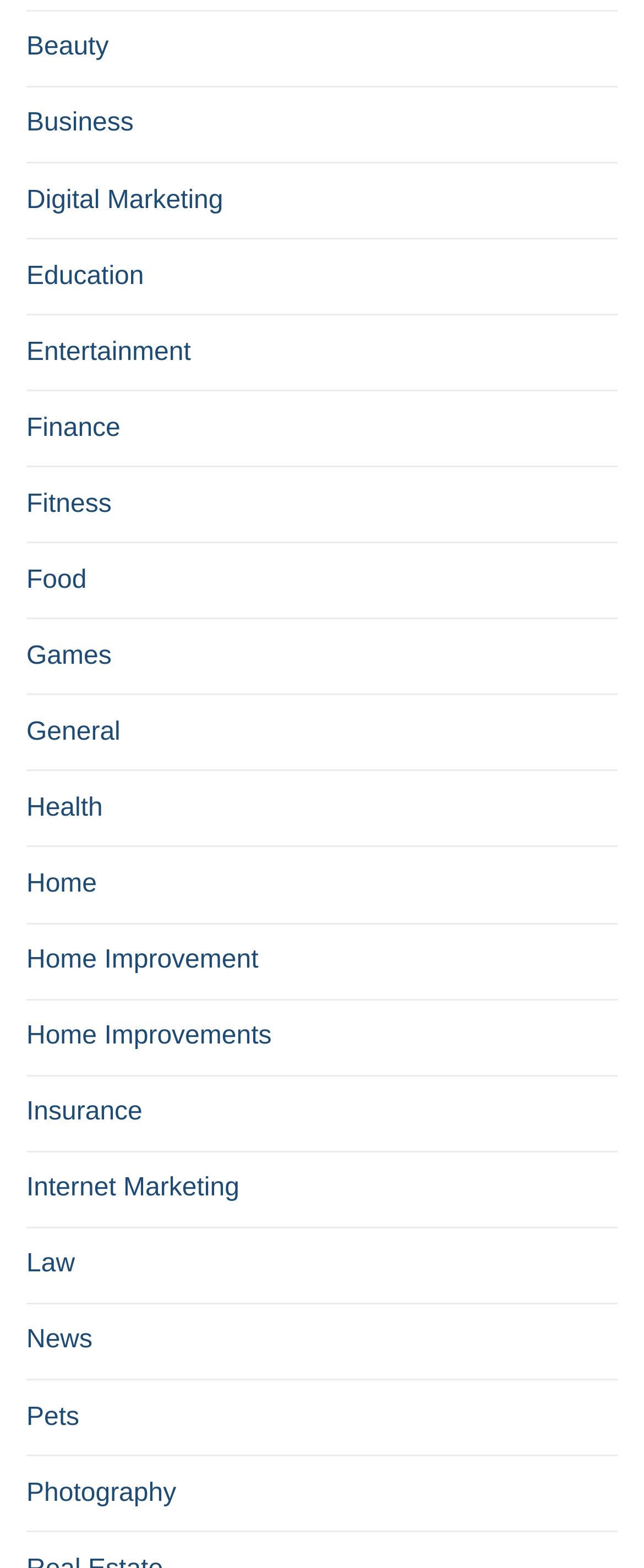Can you provide the bounding box coordinates for the element that should be clicked to implement the instruction: "Visit the Business page"?

[0.041, 0.066, 0.959, 0.104]